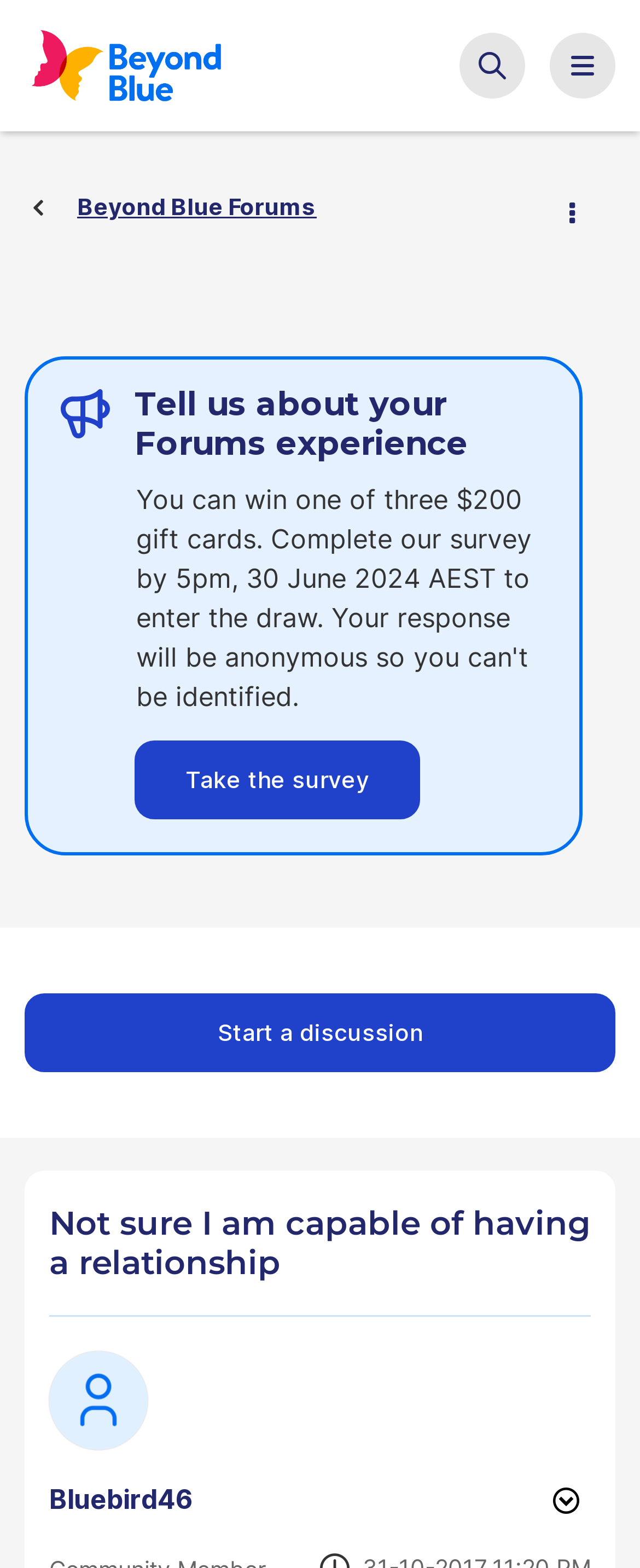Who is the author of the post?
Use the image to give a comprehensive and detailed response to the question.

I identified the author by looking at the image element with the text 'Bluebird46', which is likely the profile picture of the author, and the link 'View Profile of Bluebird46' nearby.